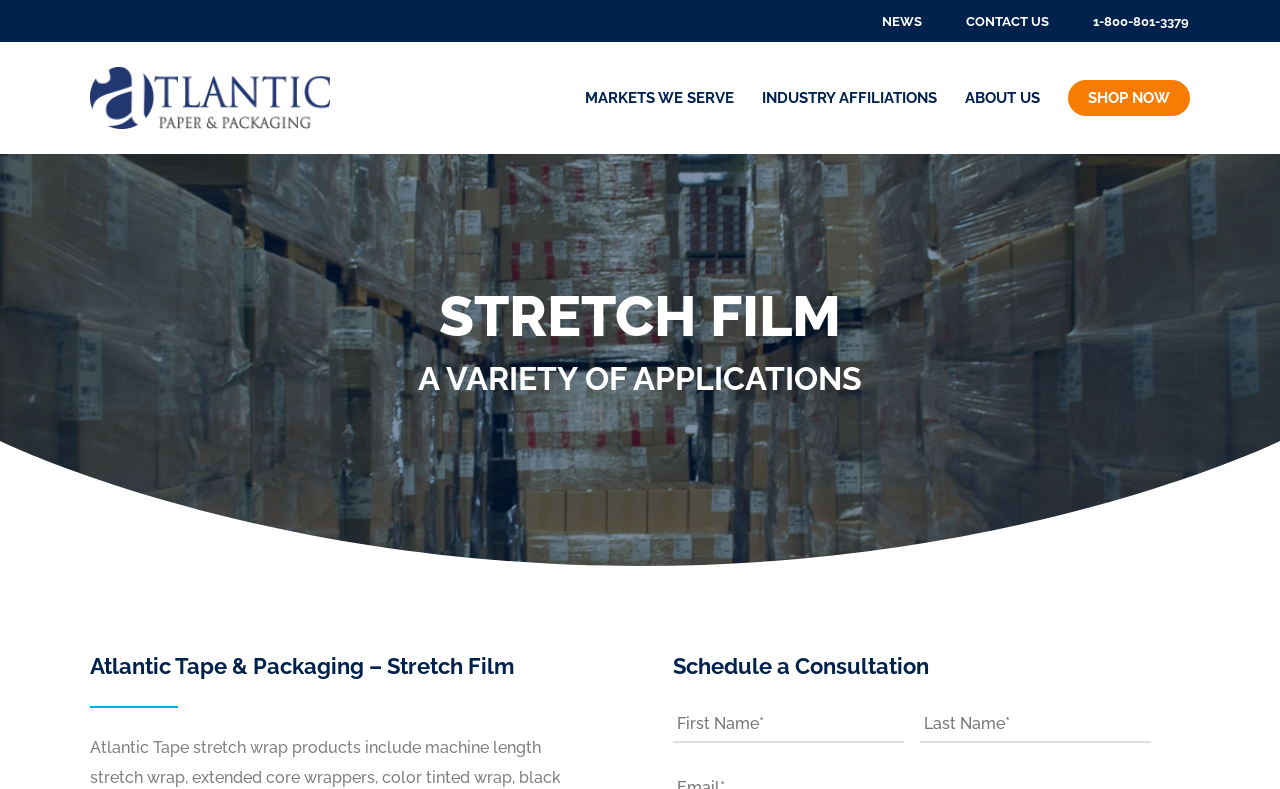Could you highlight the region that needs to be clicked to execute the instruction: "Enter First name"?

[0.526, 0.897, 0.706, 0.942]